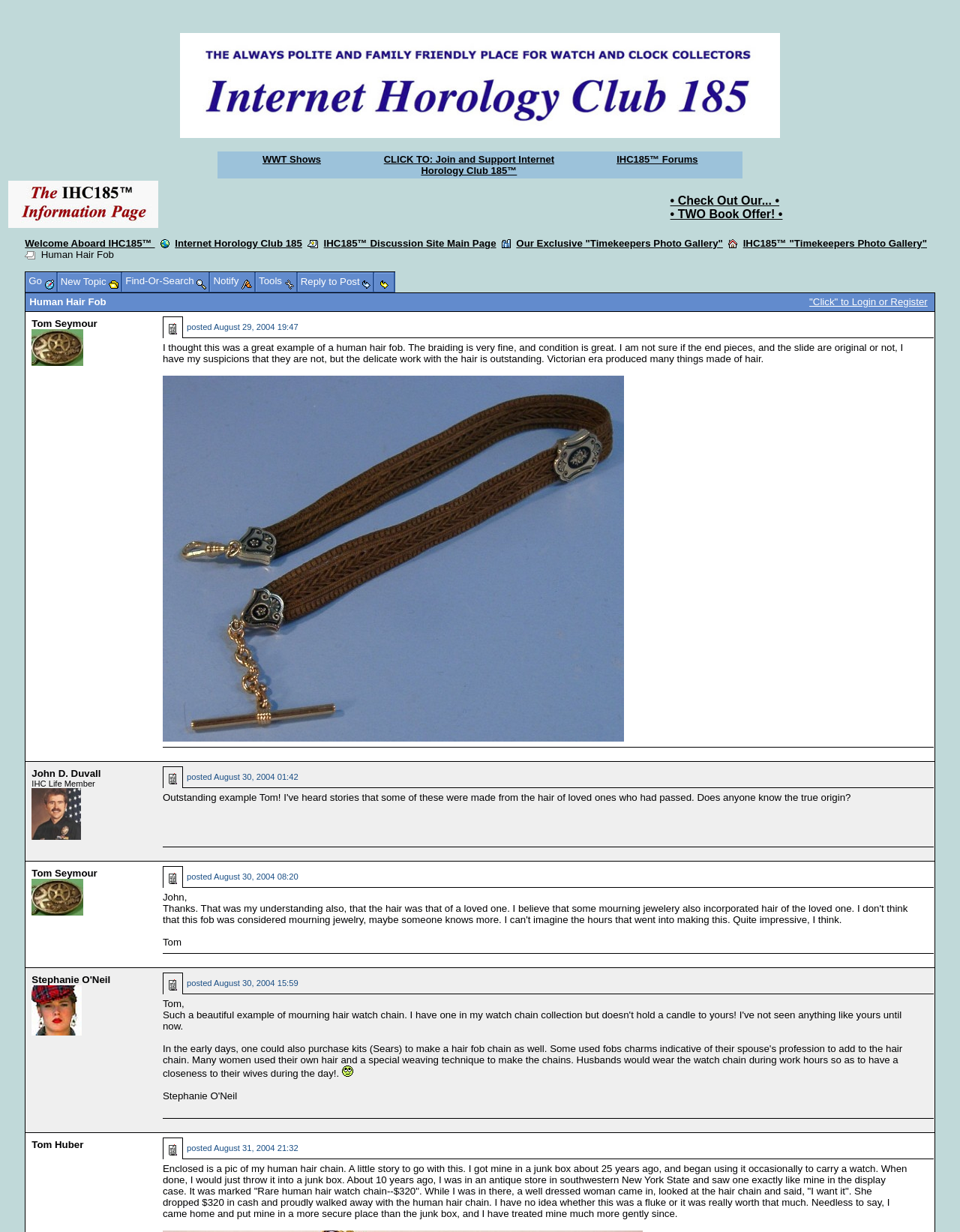Locate and provide the bounding box coordinates for the HTML element that matches this description: "Tom Seymour".

[0.033, 0.258, 0.101, 0.267]